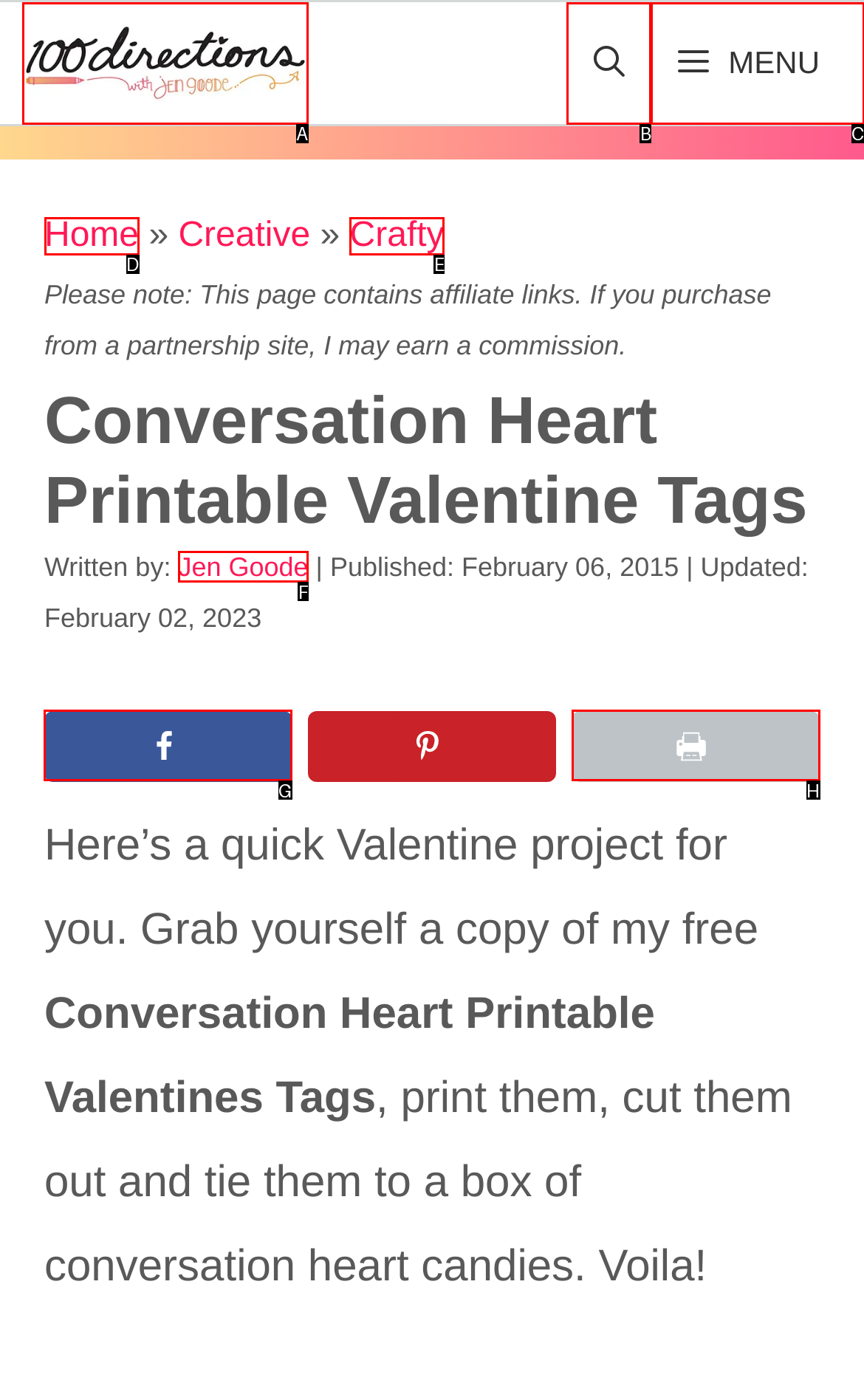Determine which HTML element should be clicked for this task: Share on Facebook
Provide the option's letter from the available choices.

G